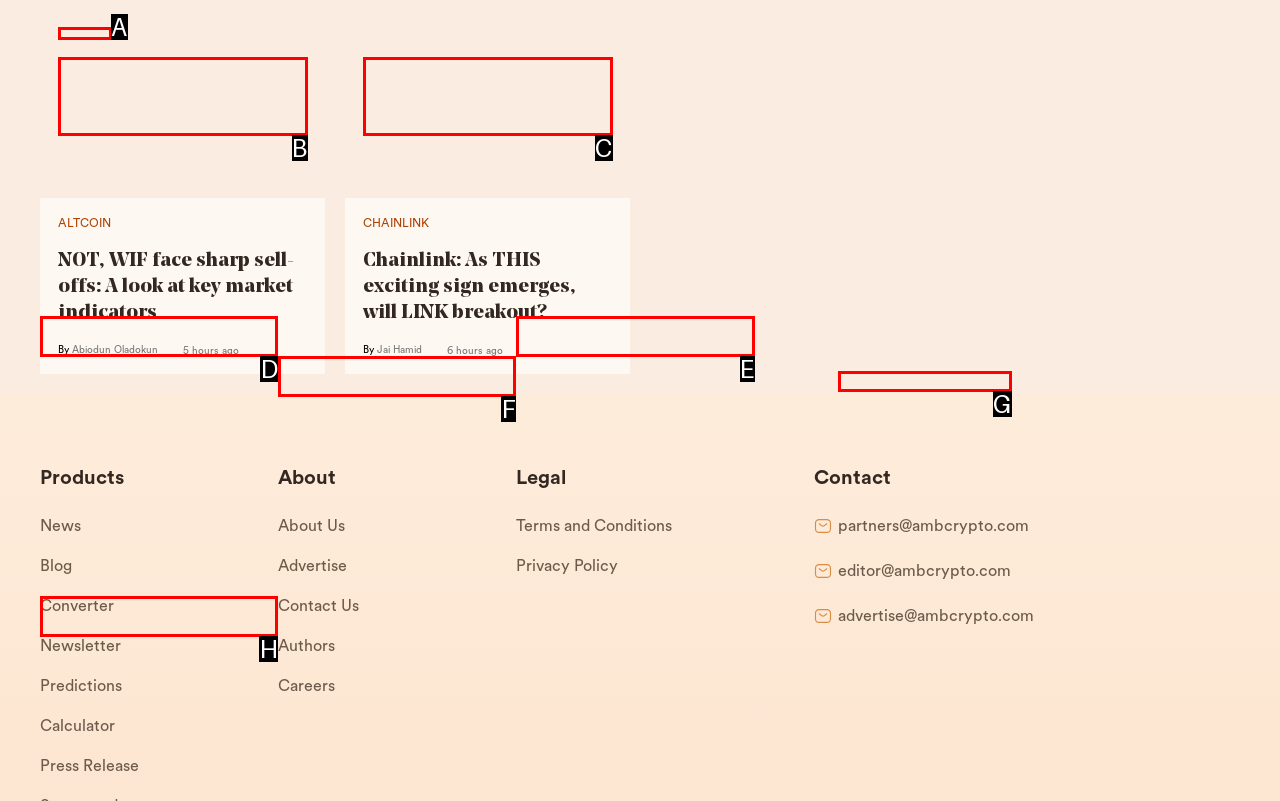Match the following description to the correct HTML element: Terms and Conditions Indicate your choice by providing the letter.

E